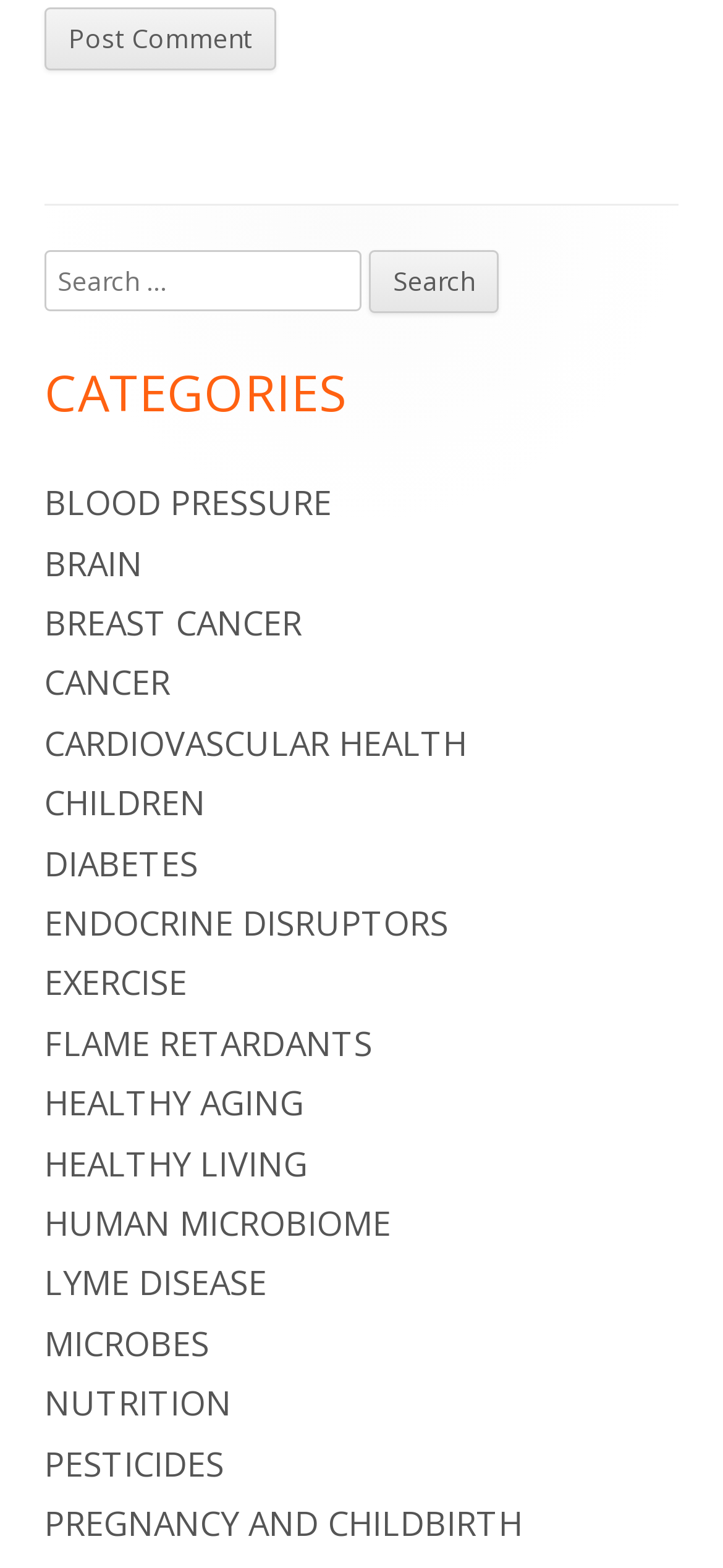What is the function of the search bar?
Please answer the question with as much detail as possible using the screenshot.

The search bar is located in the main sidebar and has a label 'Search for:', suggesting that it allows users to search for specific topics or keywords within the website.